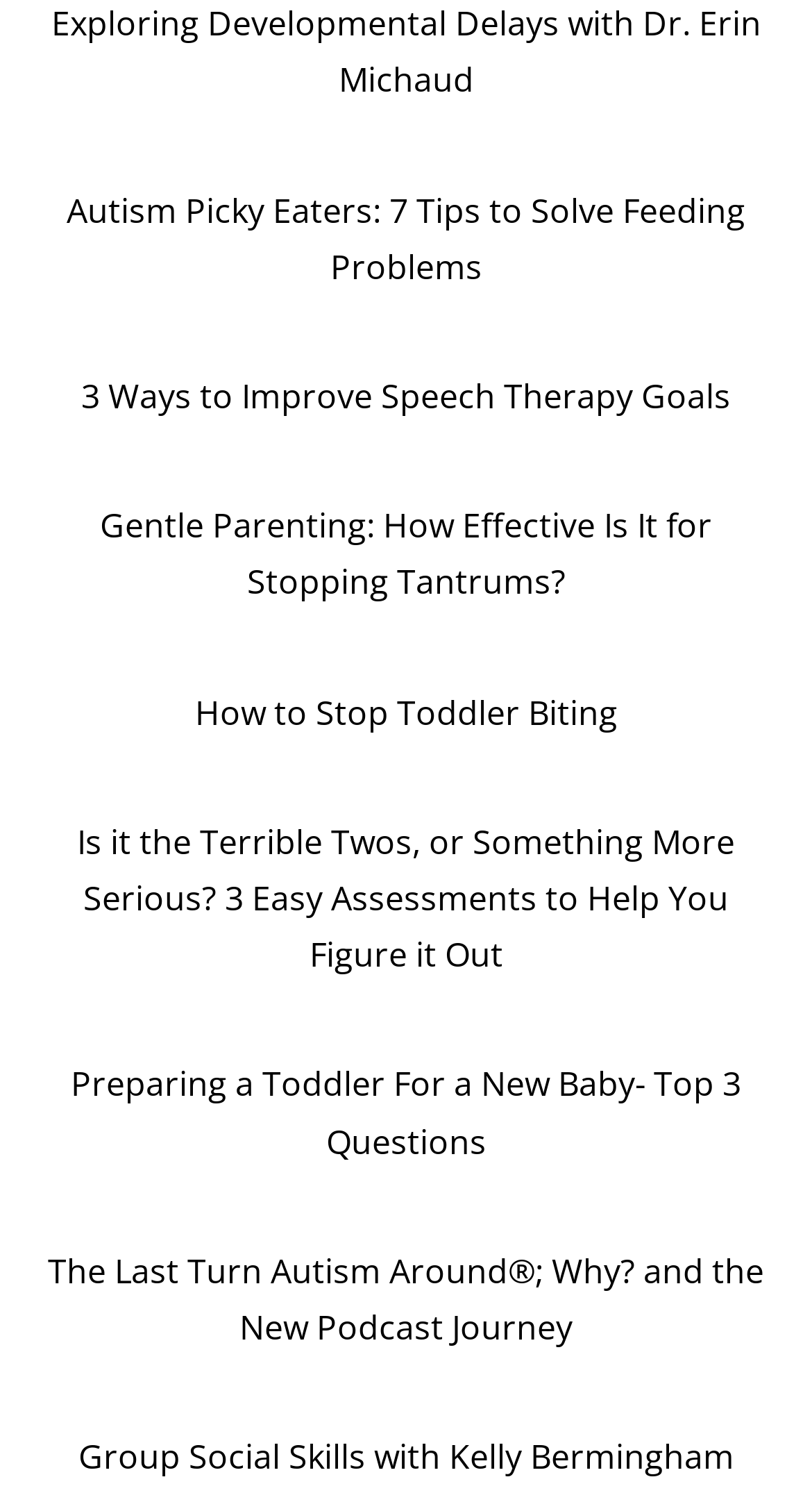Please determine the bounding box coordinates of the element to click in order to execute the following instruction: "Understand Gentle Parenting for Stopping Tantrums". The coordinates should be four float numbers between 0 and 1, specified as [left, top, right, bottom].

[0.123, 0.337, 0.877, 0.405]